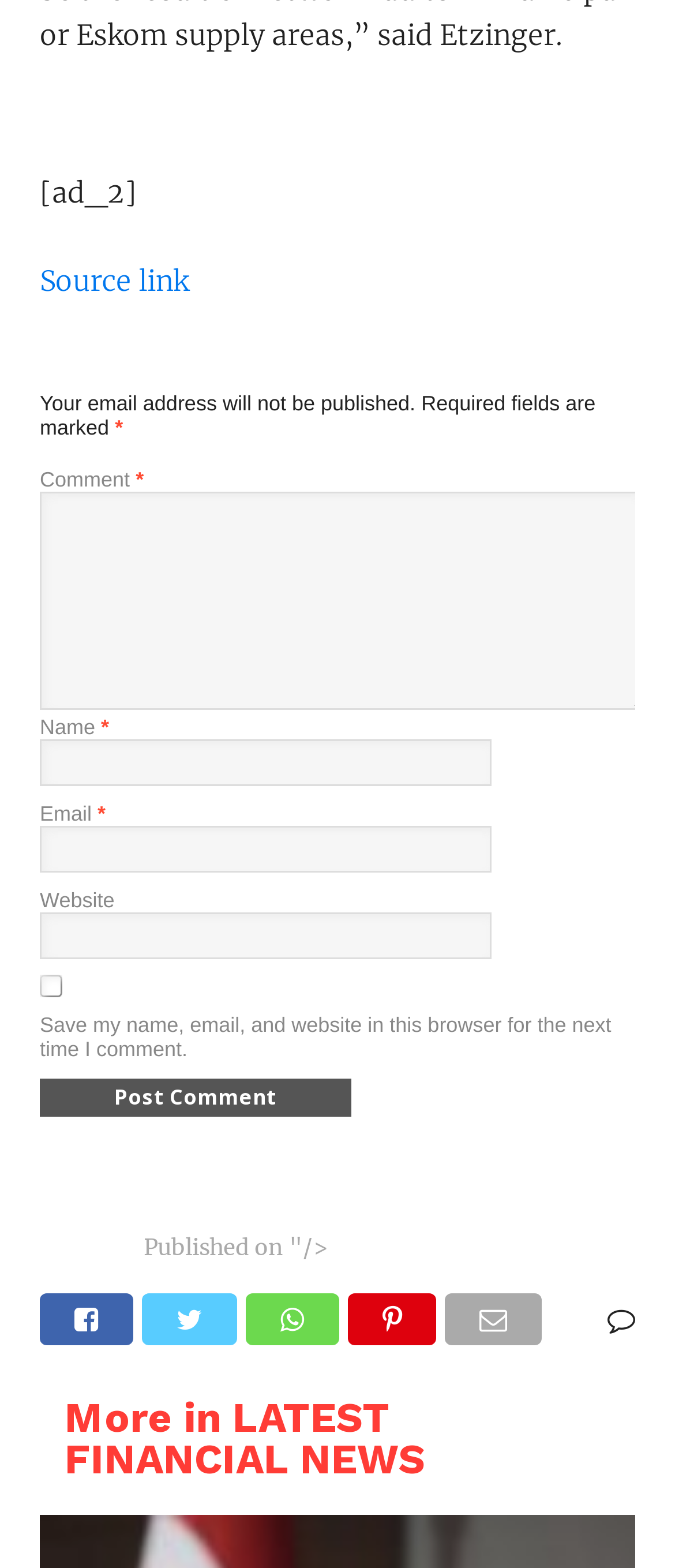Extract the bounding box coordinates for the described element: "parent_node: Email * aria-describedby="email-notes" name="email"". The coordinates should be represented as four float numbers between 0 and 1: [left, top, right, bottom].

[0.059, 0.527, 0.728, 0.556]